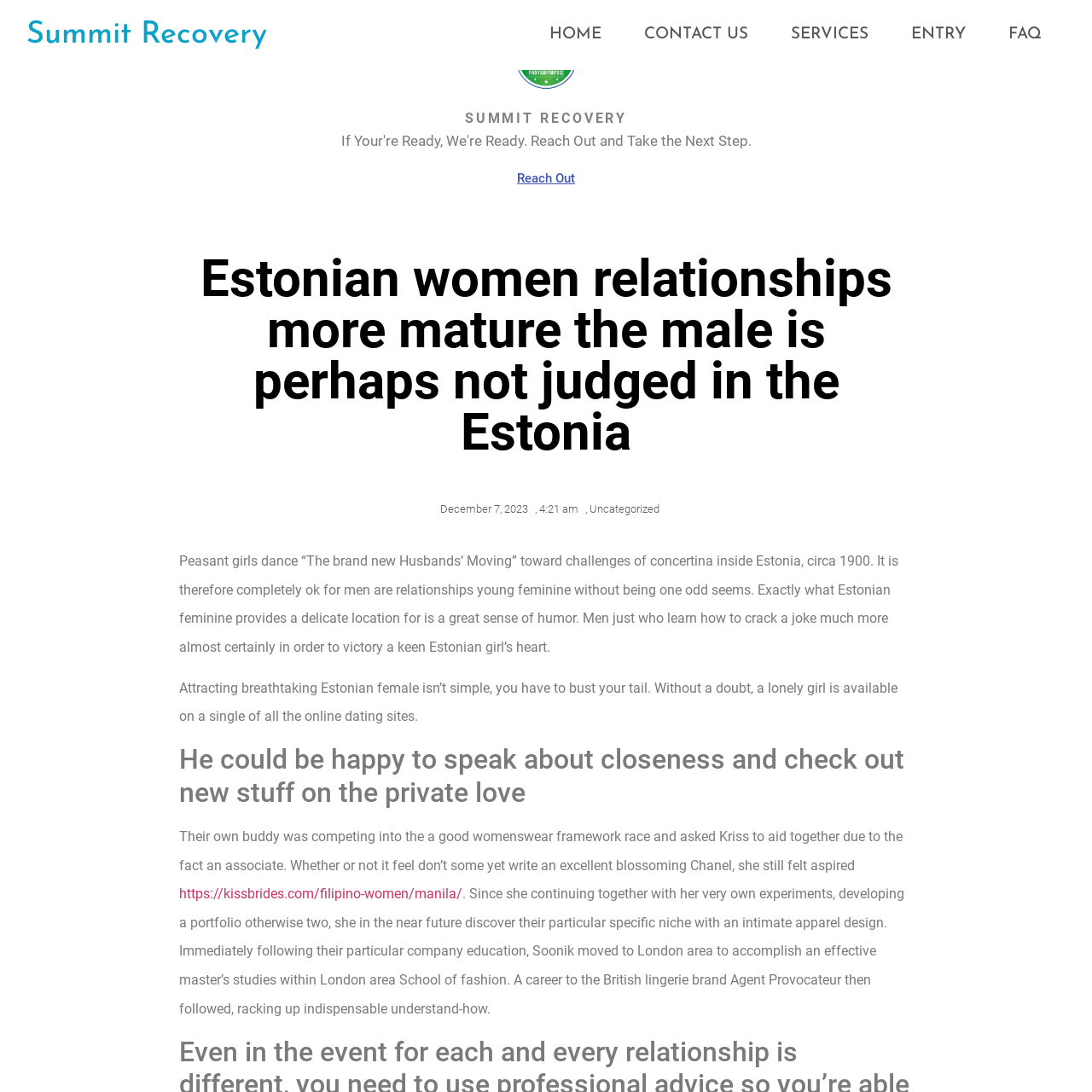Give a detailed account of the webpage.

The webpage appears to be a blog post or article about Estonian women and relationships. At the top, there is a header section with a logo and navigation links to "HOME", "CONTACT US", "SERVICES", "ENTRY", and "FAQ". Below the header, there is a large heading that reads "SUMMIT RECOVERY" and a link to "Reach Out".

The main content of the page is divided into several sections. The first section has a heading that reads "Estonian women relationships more mature the male is perhaps not judged in the Estonia" and a paragraph of text that discusses the topic. Below this, there is a link to "December 7, 2023" and a timestamp "4:21 am".

The next section has a heading that is not explicitly stated, but it appears to be a continuation of the discussion on Estonian women and relationships. There are several paragraphs of text that provide more information and insights on the topic. The text is interspersed with links to other articles or websites, including one to "https://kissbrides.com/filipino-women/manila/".

Throughout the page, there are several images, including a logo for "Summit Recovery" and possibly other images related to the topic of Estonian women and relationships. The overall layout of the page is clean and easy to navigate, with clear headings and concise text.